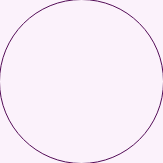What is the focus of Dr. Christine Sauer's services?
Using the image provided, answer with just one word or phrase.

Weight loss, mental health, and gut-brain connection